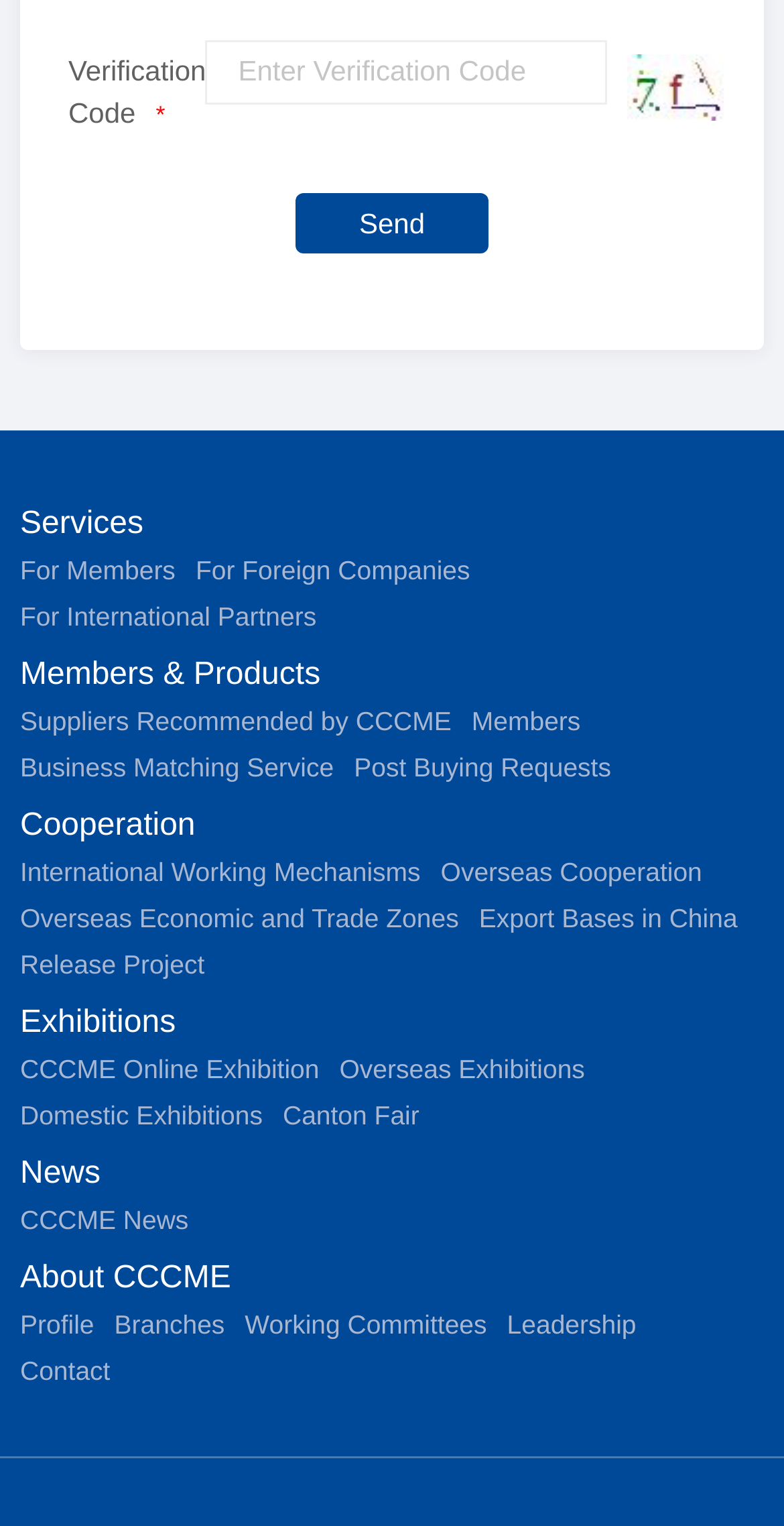Give a one-word or short phrase answer to the question: 
What is the last section available on the webpage?

Contact